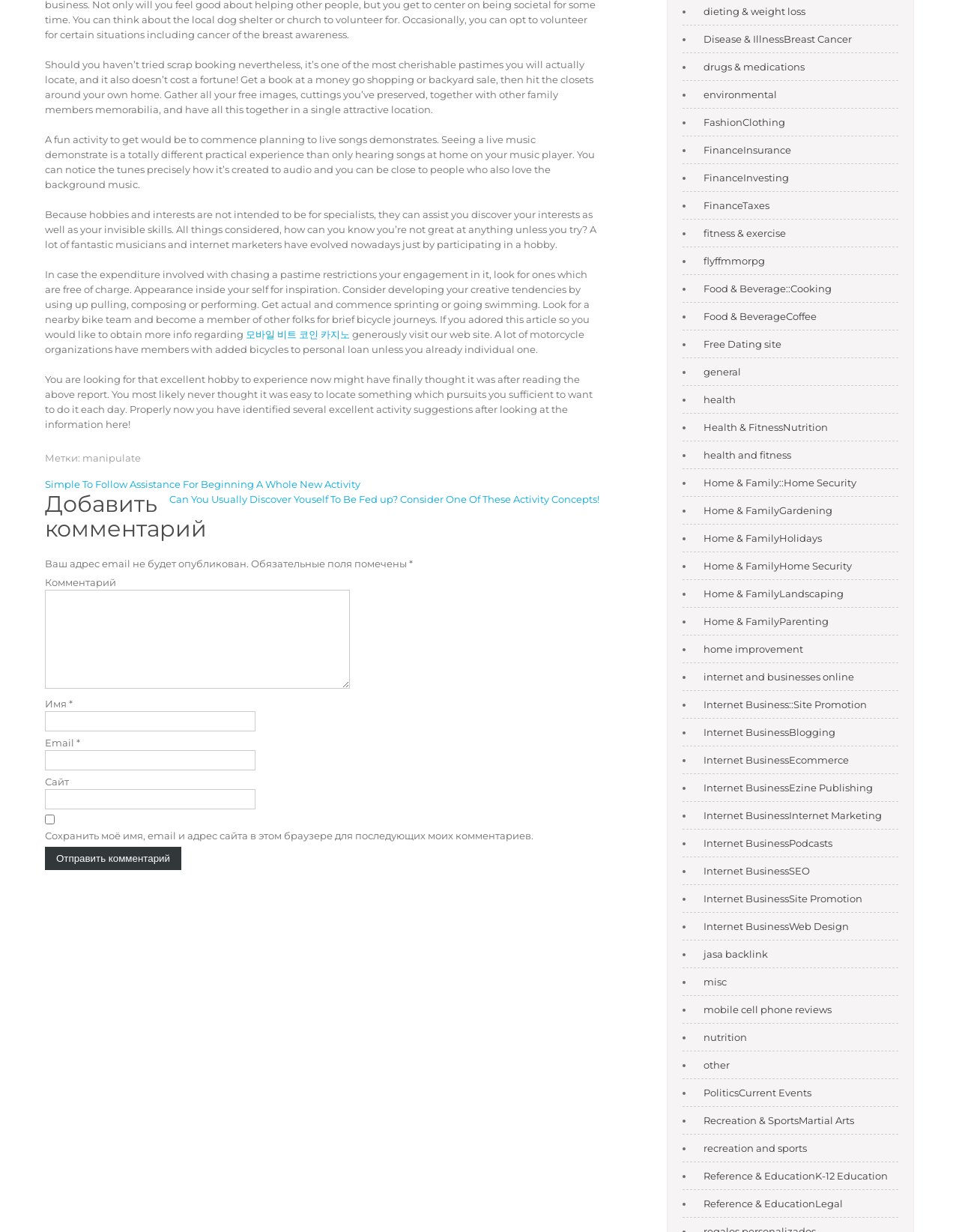Extract the bounding box coordinates of the UI element described: "parent_node: Email * aria-describedby="email-notes" name="email"". Provide the coordinates in the format [left, top, right, bottom] with values ranging from 0 to 1.

[0.047, 0.609, 0.266, 0.626]